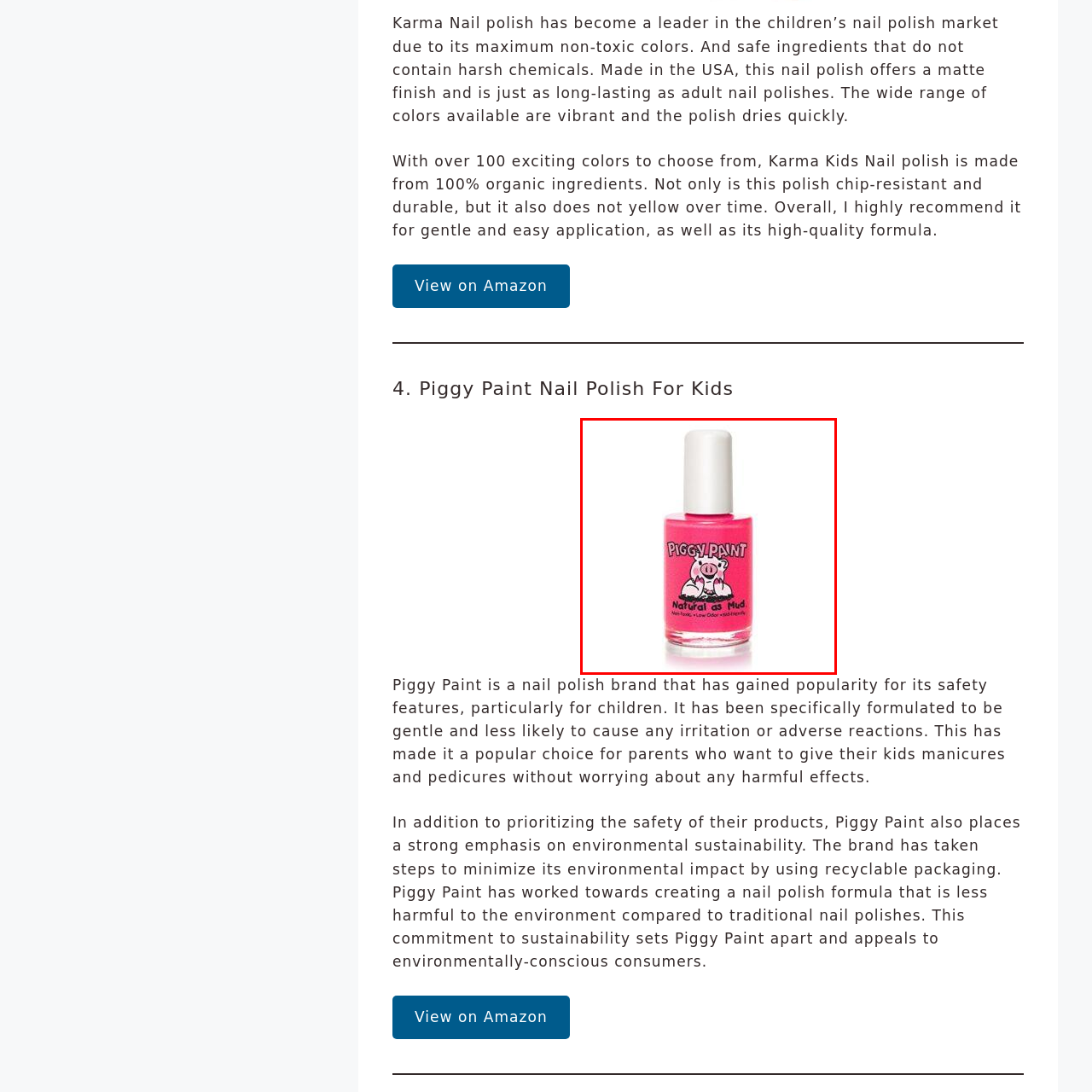Observe the content inside the red rectangle, What is the brand's commitment to? 
Give your answer in just one word or phrase.

Safety and sustainability